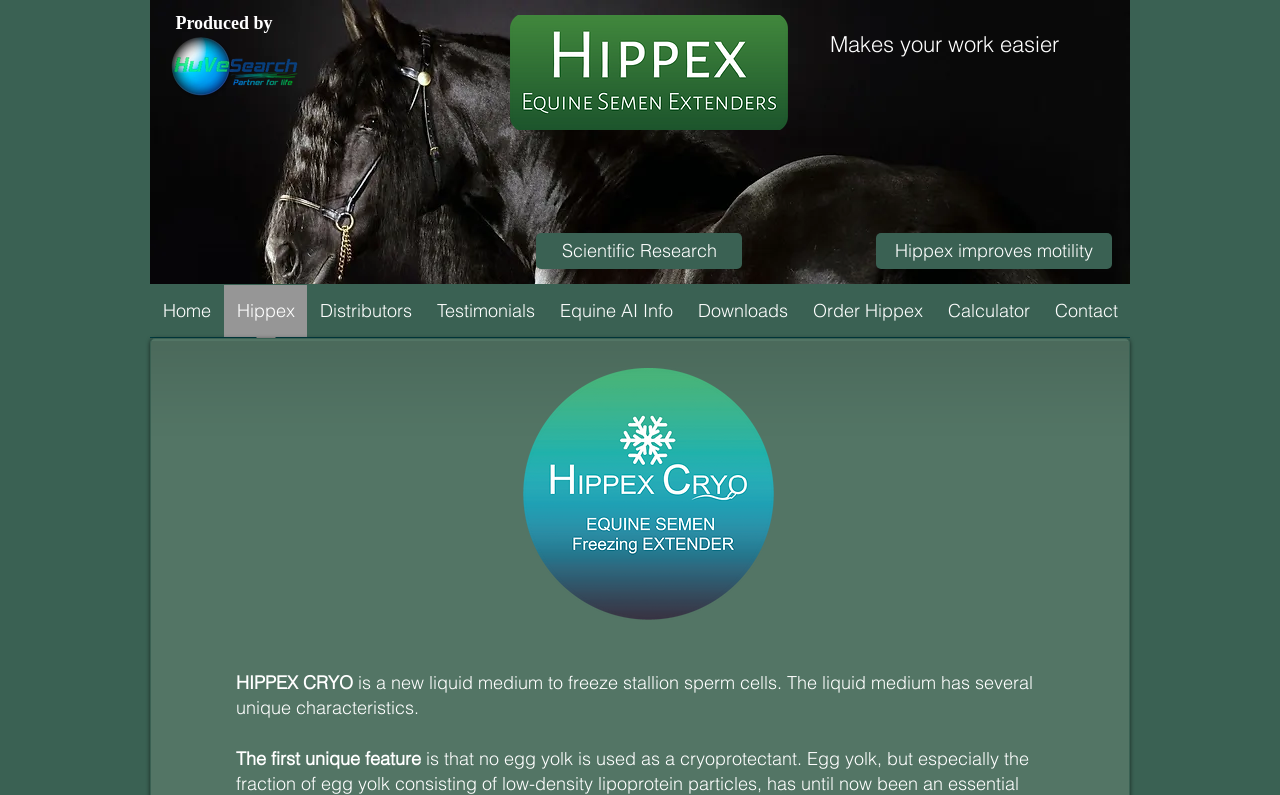Answer the question below using just one word or a short phrase: 
What is Hippex Cryo?

liquid medium to freeze stallion sperm cells